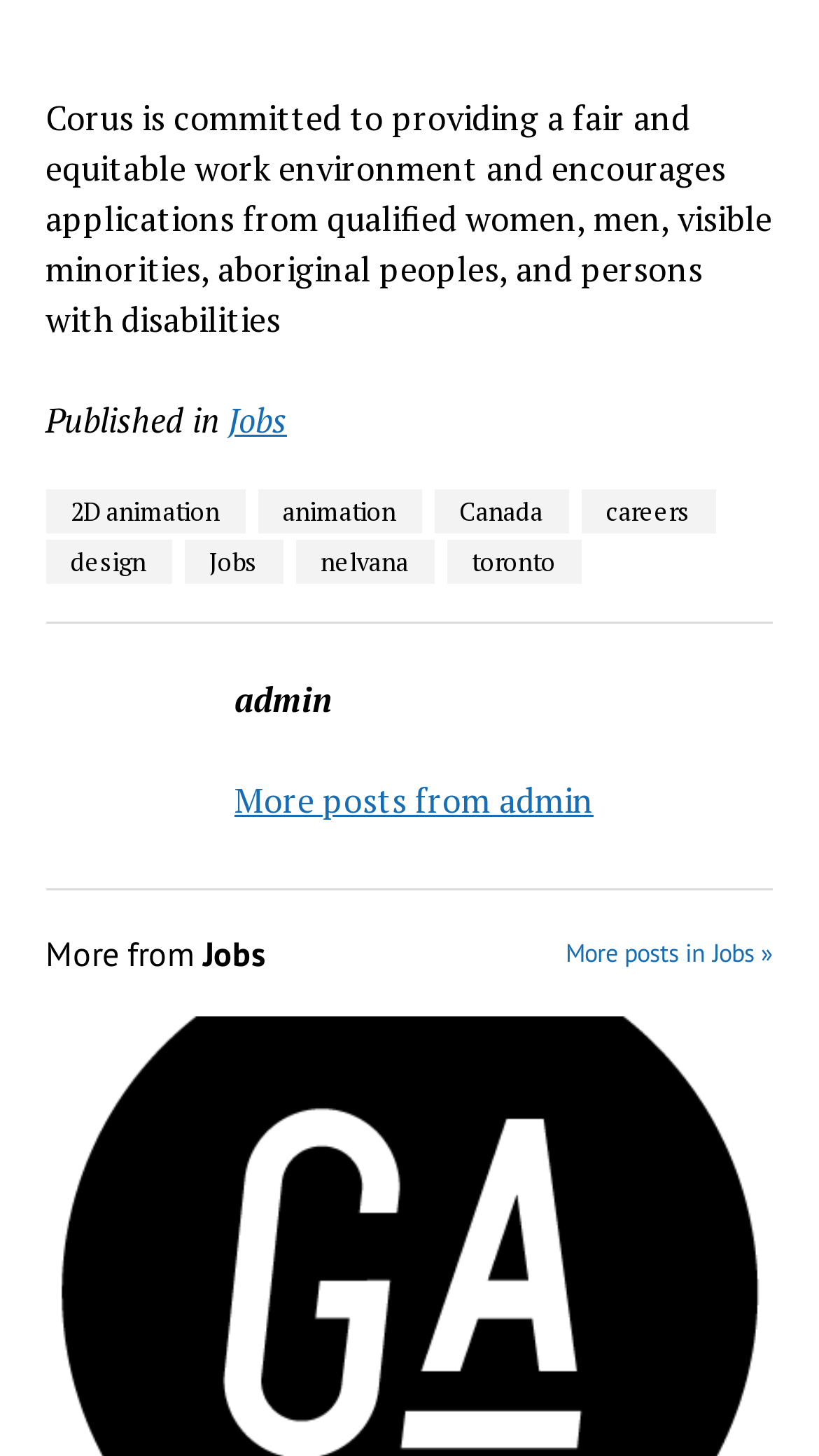Pinpoint the bounding box coordinates for the area that should be clicked to perform the following instruction: "Explore careers in 'Canada'".

[0.53, 0.336, 0.694, 0.366]